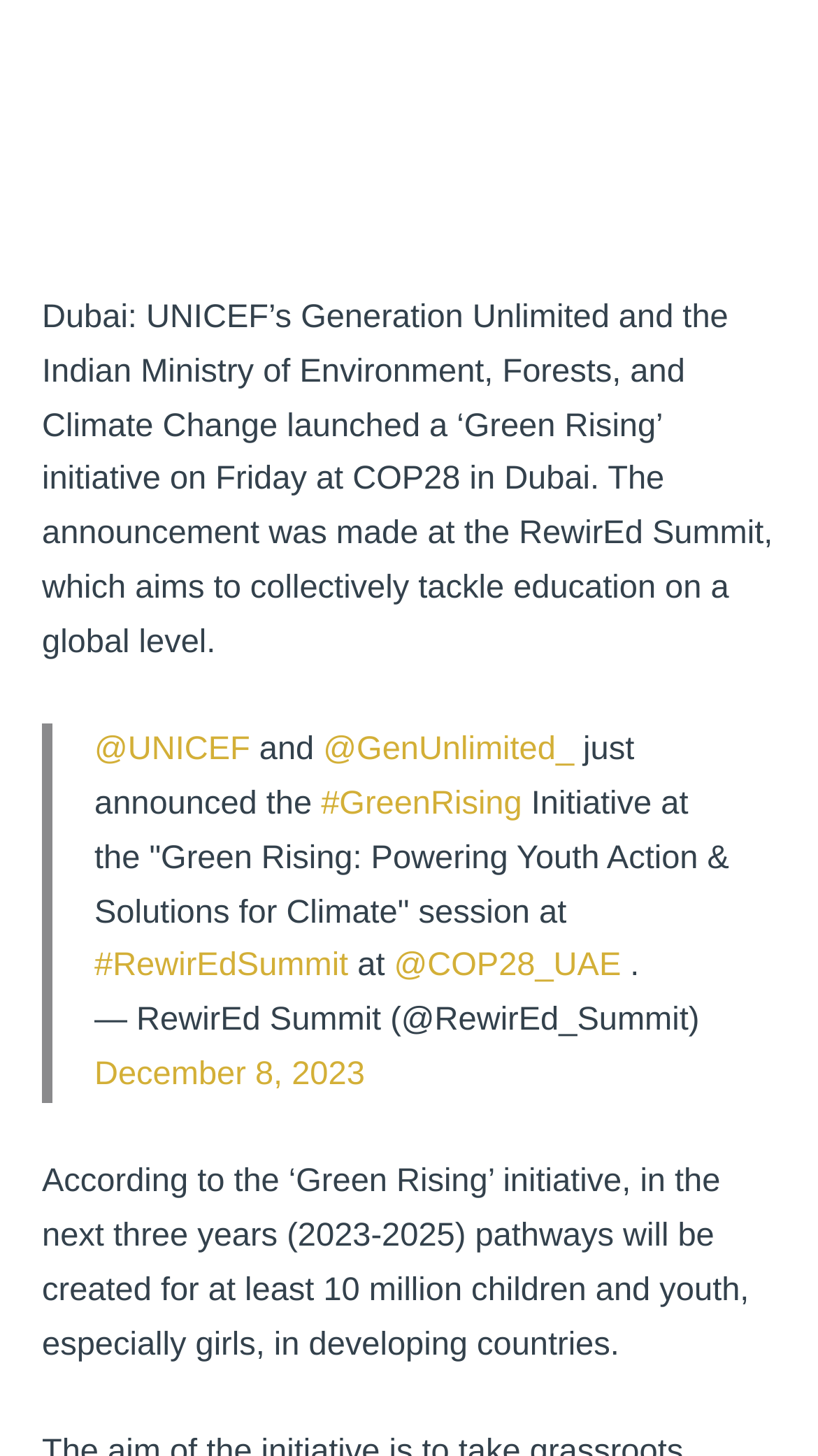Bounding box coordinates should be provided in the format (top-left x, top-left y, bottom-right x, bottom-right y) with all values between 0 and 1. Identify the bounding box for this UI element: December 8, 2023

[0.115, 0.726, 0.446, 0.751]